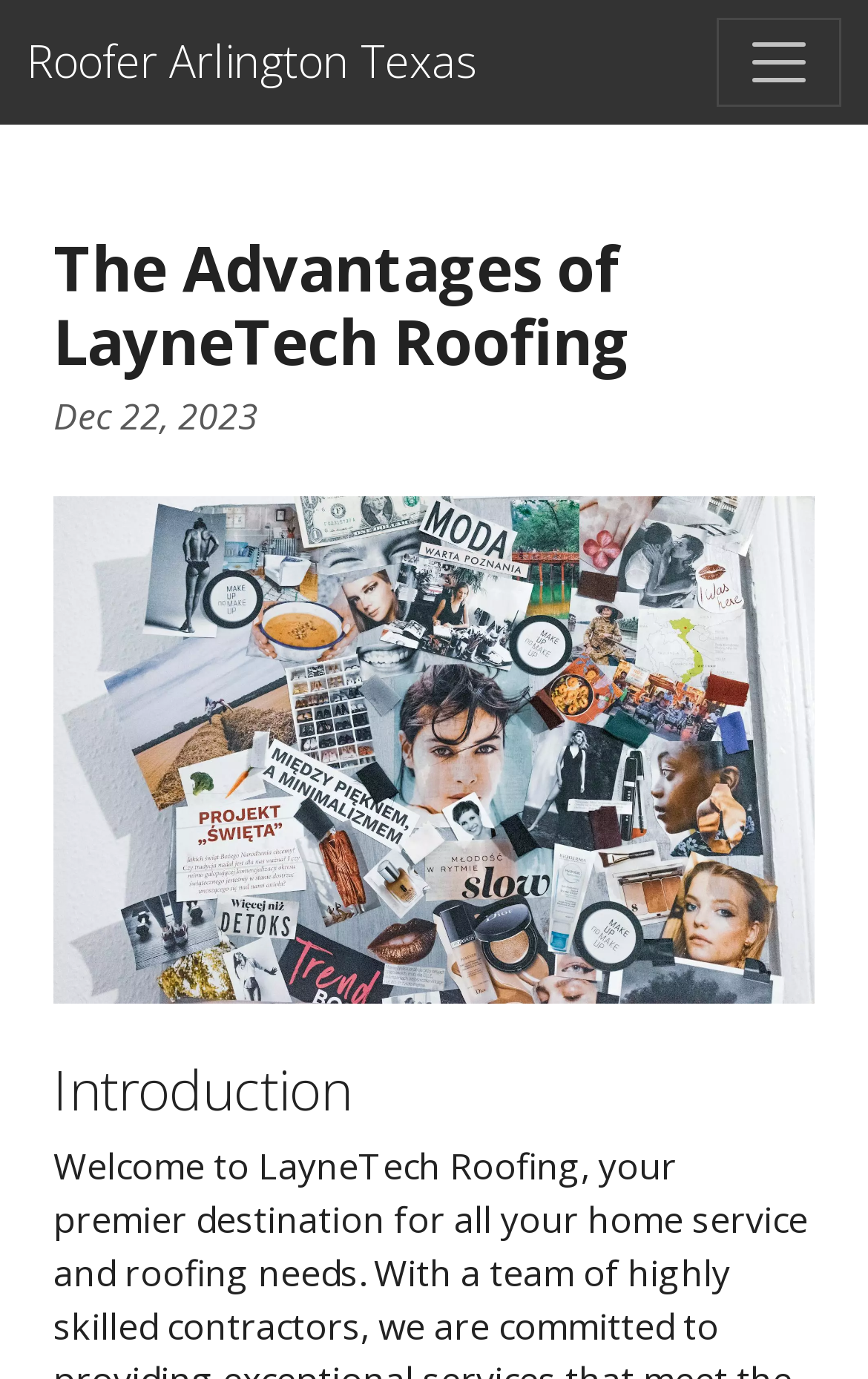What is the link at the top left corner about?
Answer the question using a single word or phrase, according to the image.

Roofer Arlington Texas